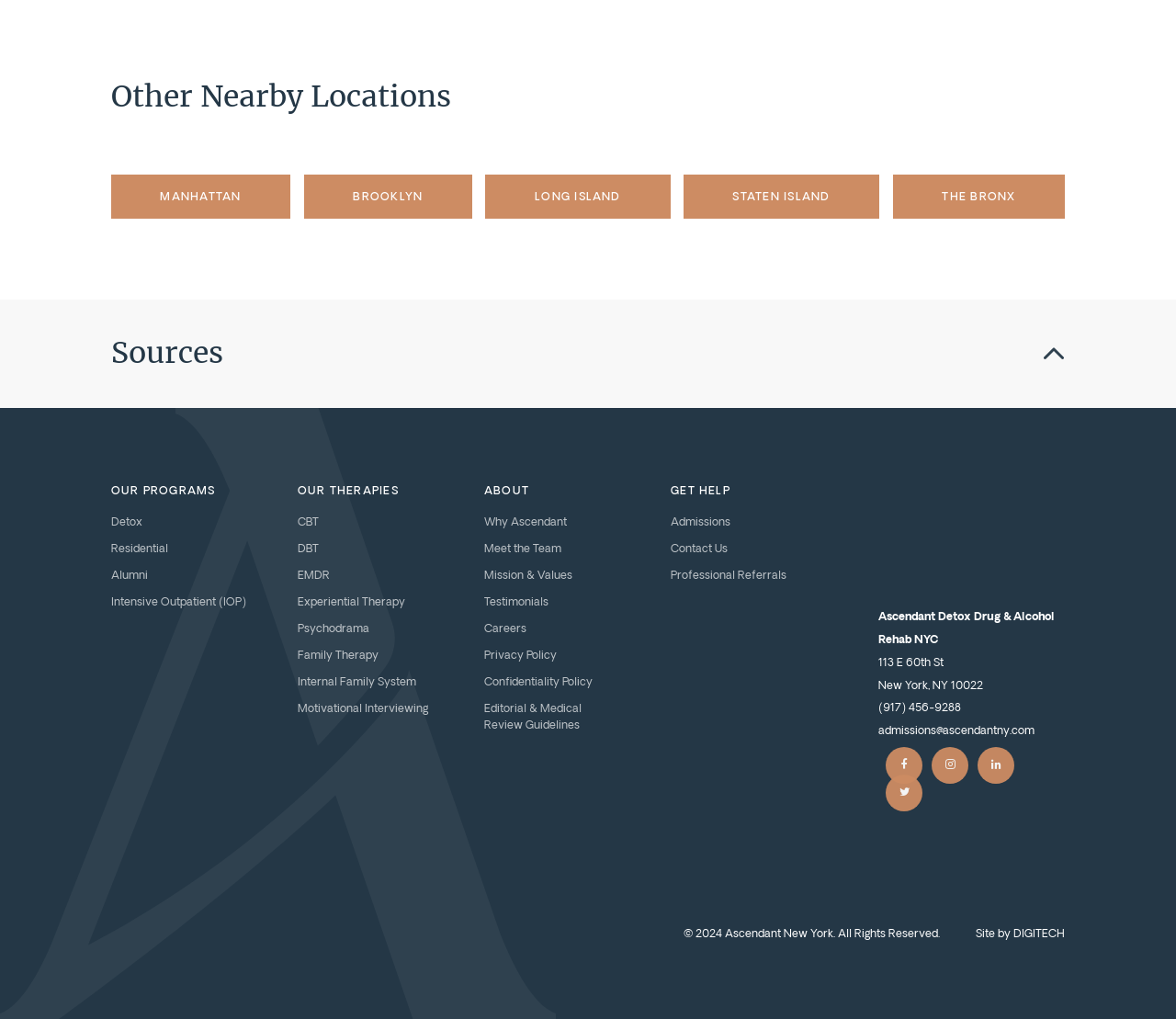Determine the bounding box coordinates for the UI element matching this description: "Mission & Values".

[0.412, 0.56, 0.487, 0.571]